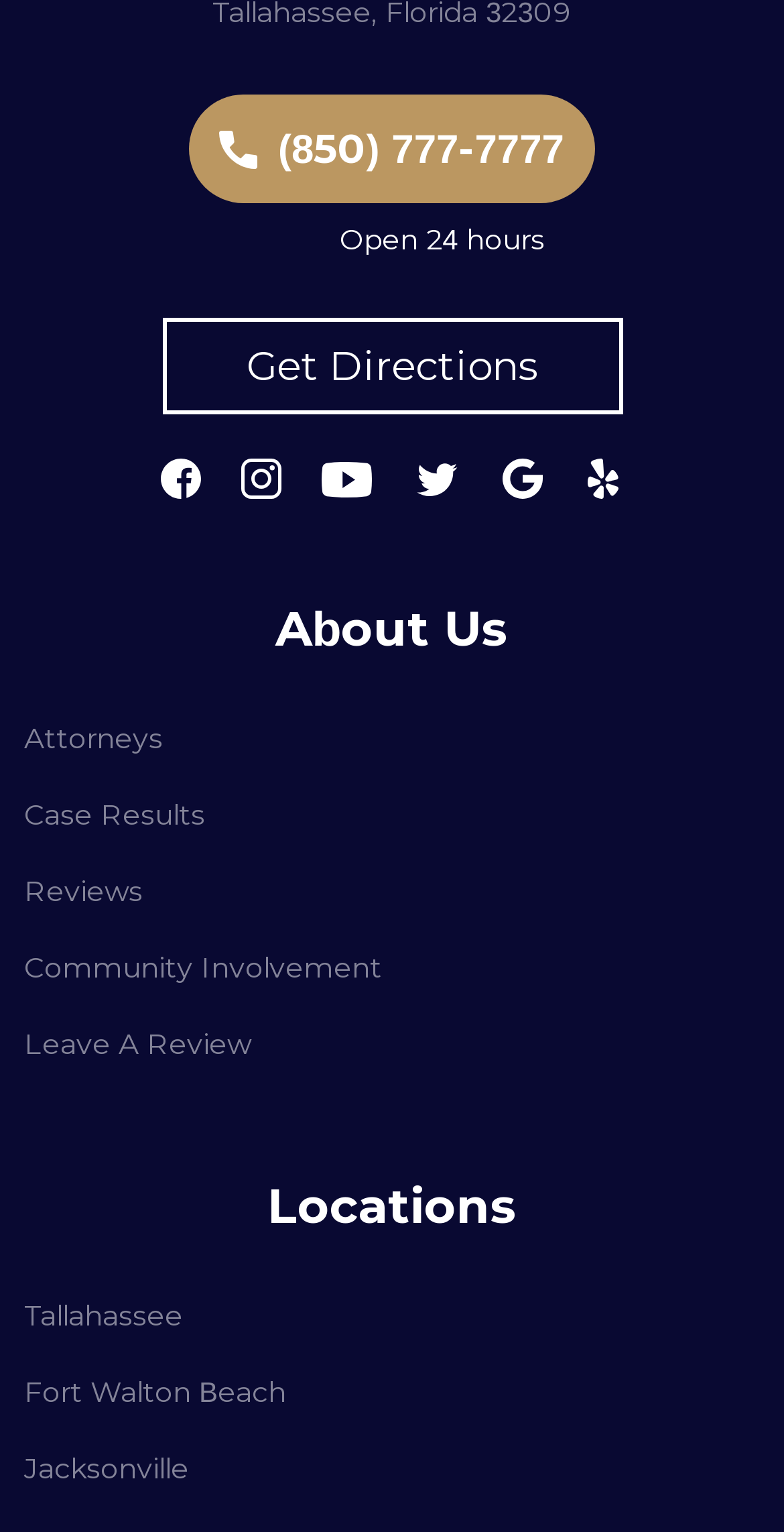Given the webpage screenshot, identify the bounding box of the UI element that matches this description: "title="Google My Business"".

[0.641, 0.3, 0.692, 0.326]